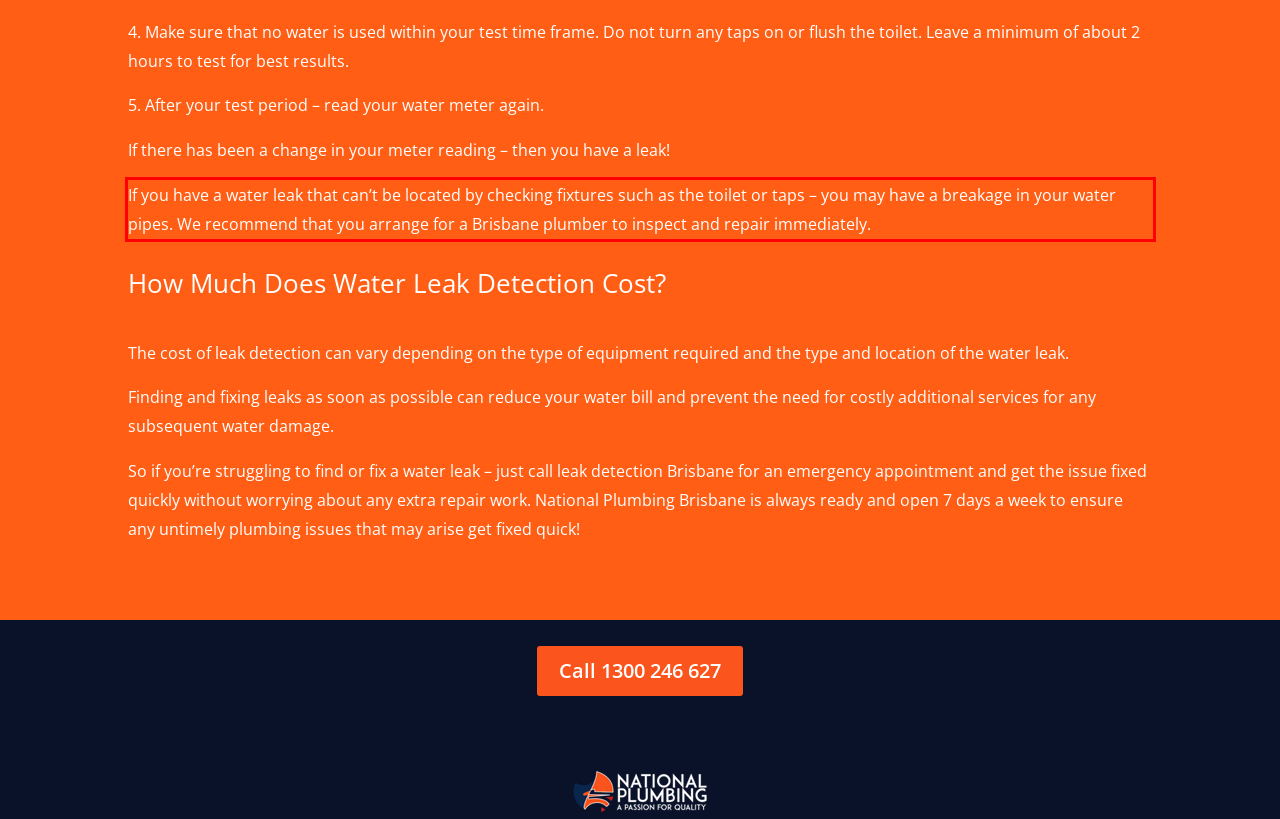You are given a screenshot with a red rectangle. Identify and extract the text within this red bounding box using OCR.

If you have a water leak that can’t be located by checking fixtures such as the toilet or taps – you may have a breakage in your water pipes. We recommend that you arrange for a Brisbane plumber to inspect and repair immediately.